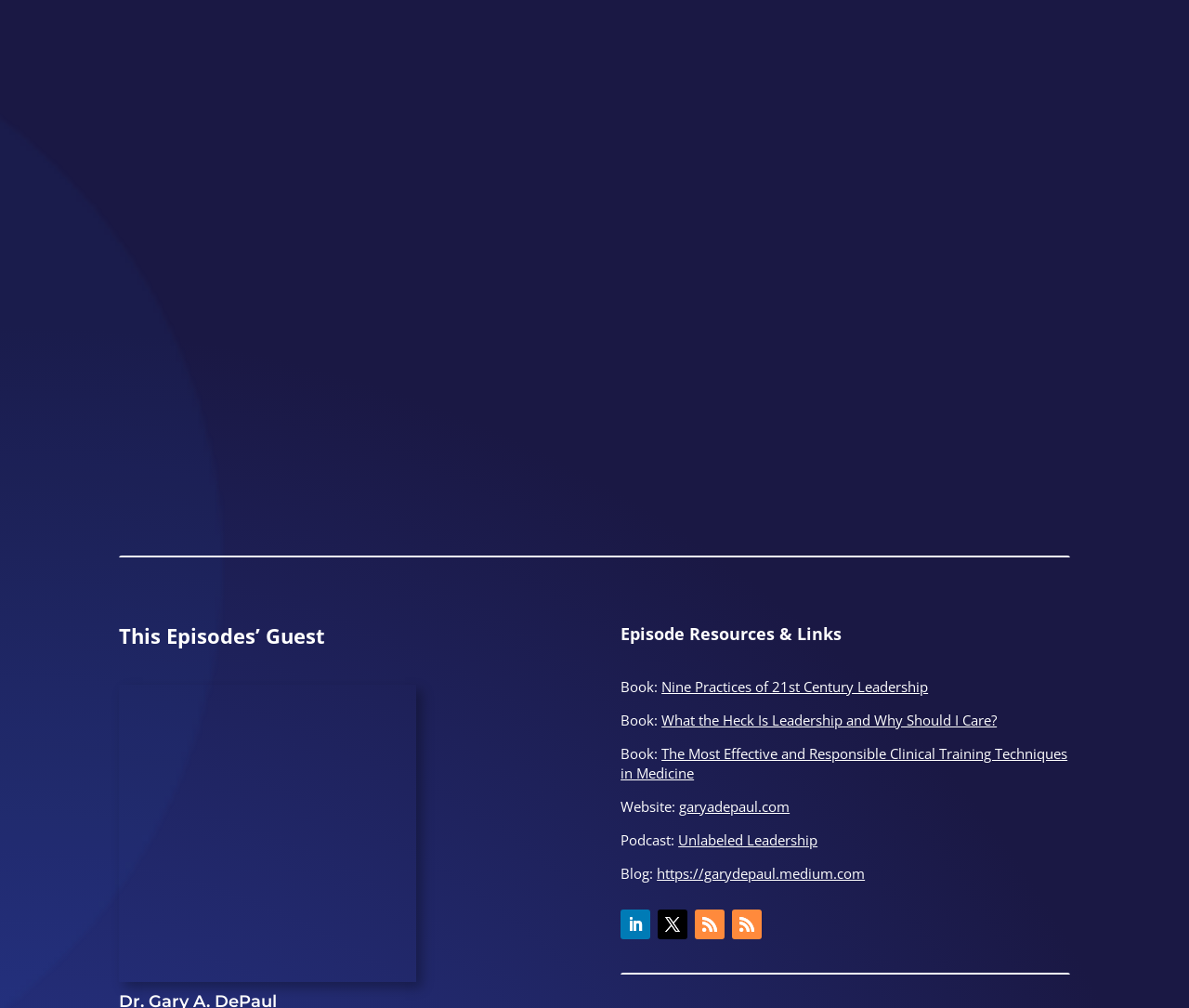Refer to the image and answer the question with as much detail as possible: What is the title of the podcast?

I found the title of the podcast by looking at the StaticText element with the text 'The ERP Organizational Change Journal Podcast: Leadership for Successful ERP: Myths, Behaviors, and Practice' which is a prominent element on the page.